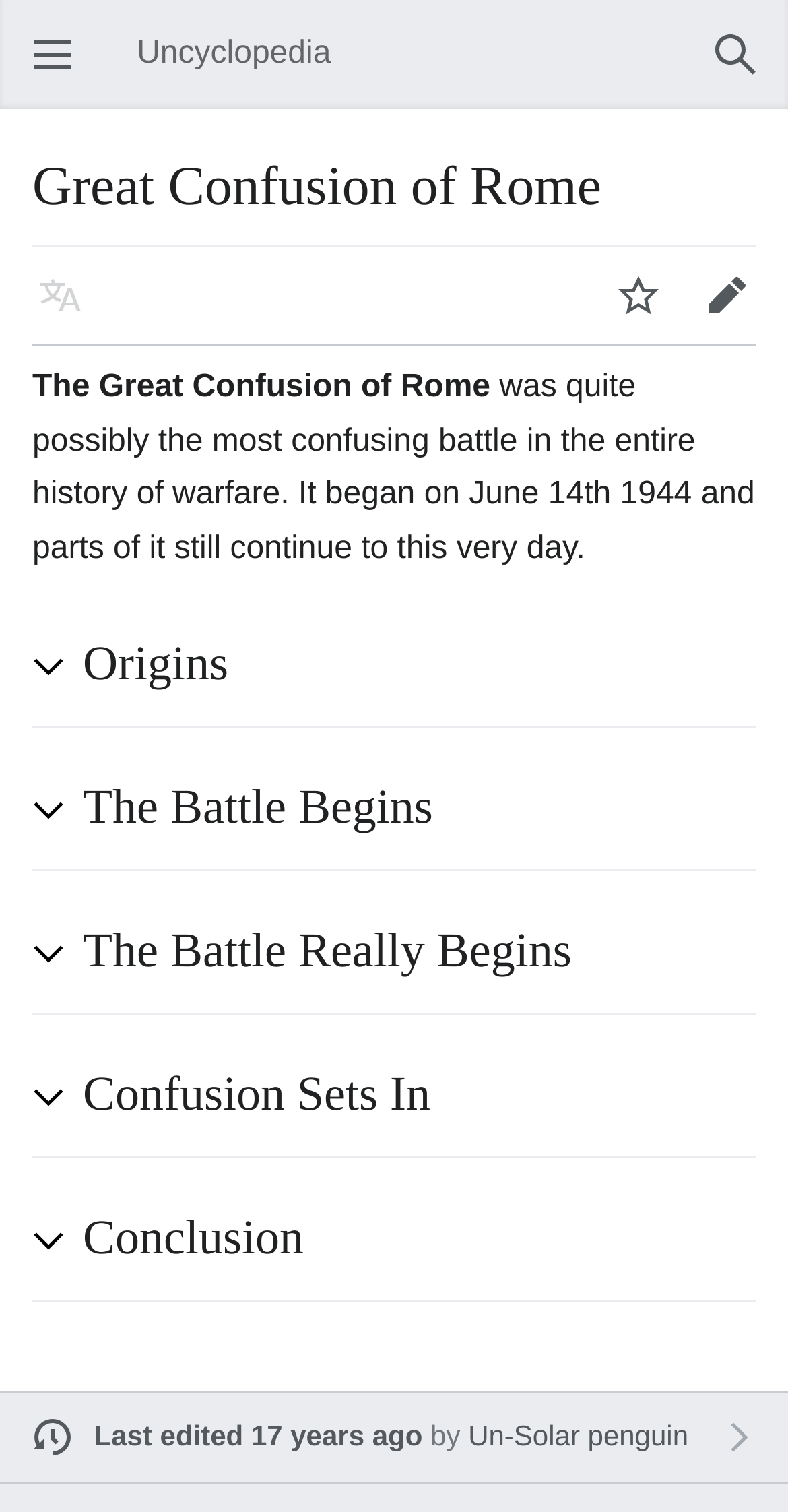Provide a thorough summary of the webpage.

The webpage is about the "Great Confusion of Rome", a historical event described as the most confusing battle in the history of warfare. At the top left corner, there is a button to open the main menu. Next to it, there is a label with the same text. On the top right corner, there is a navigation section for user navigation, which includes a search button.

Below the navigation section, the main content area begins. It is divided into several sections, each with a heading. The first section is titled "Great Confusion of Rome" and has a brief introduction to the event, stating that it began on June 14th, 1944, and parts of it still continue to this day.

The following sections are titled "Origins", "The Battle Begins", "The Battle Really Begins", "Confusion Sets In", and "Conclusion". Each section has a button that can be expanded to reveal more content. The buttons are aligned vertically on the left side of the page, with the section headings next to them.

At the bottom of the page, there is a section with information about the last edit, including a link to the editor's username, "Un-Solar penguin", and the date of the last edit, 17 years ago.